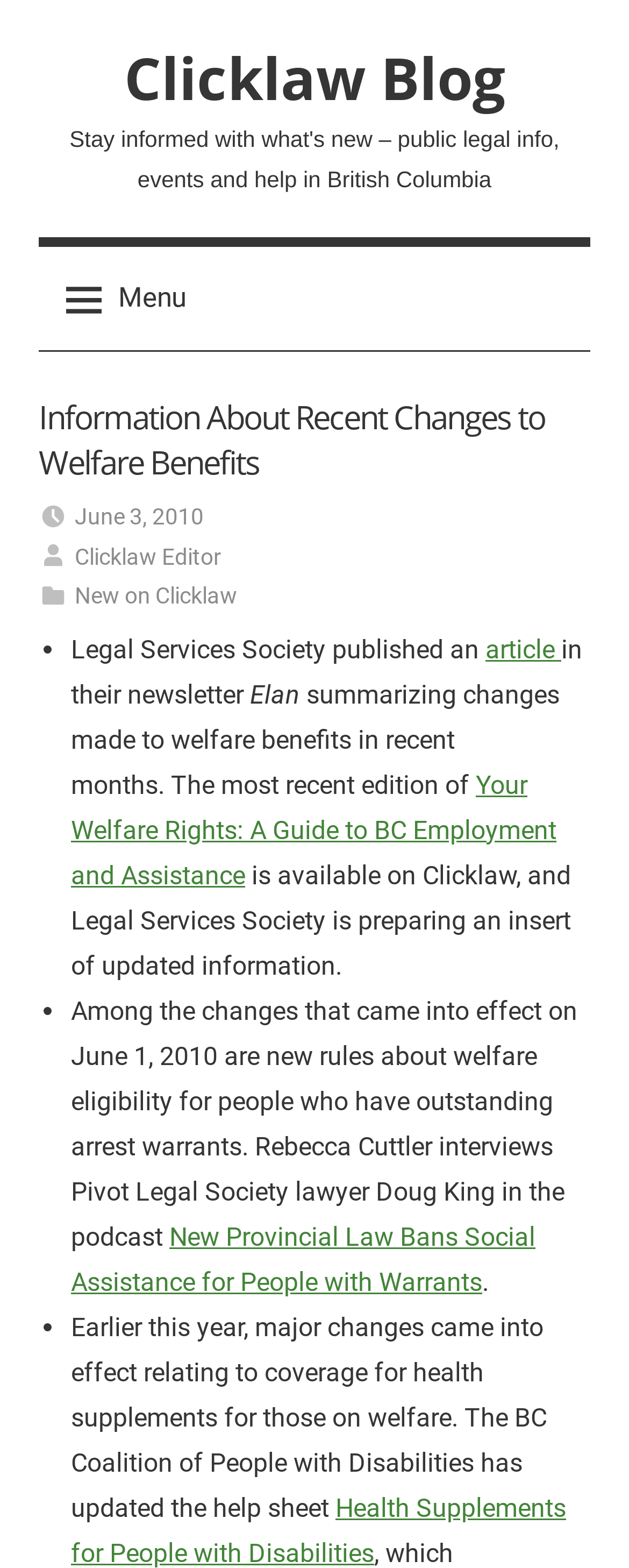Based on the element description: "Clicklaw Blog", identify the bounding box coordinates for this UI element. The coordinates must be four float numbers between 0 and 1, listed as [left, top, right, bottom].

[0.197, 0.025, 0.803, 0.075]